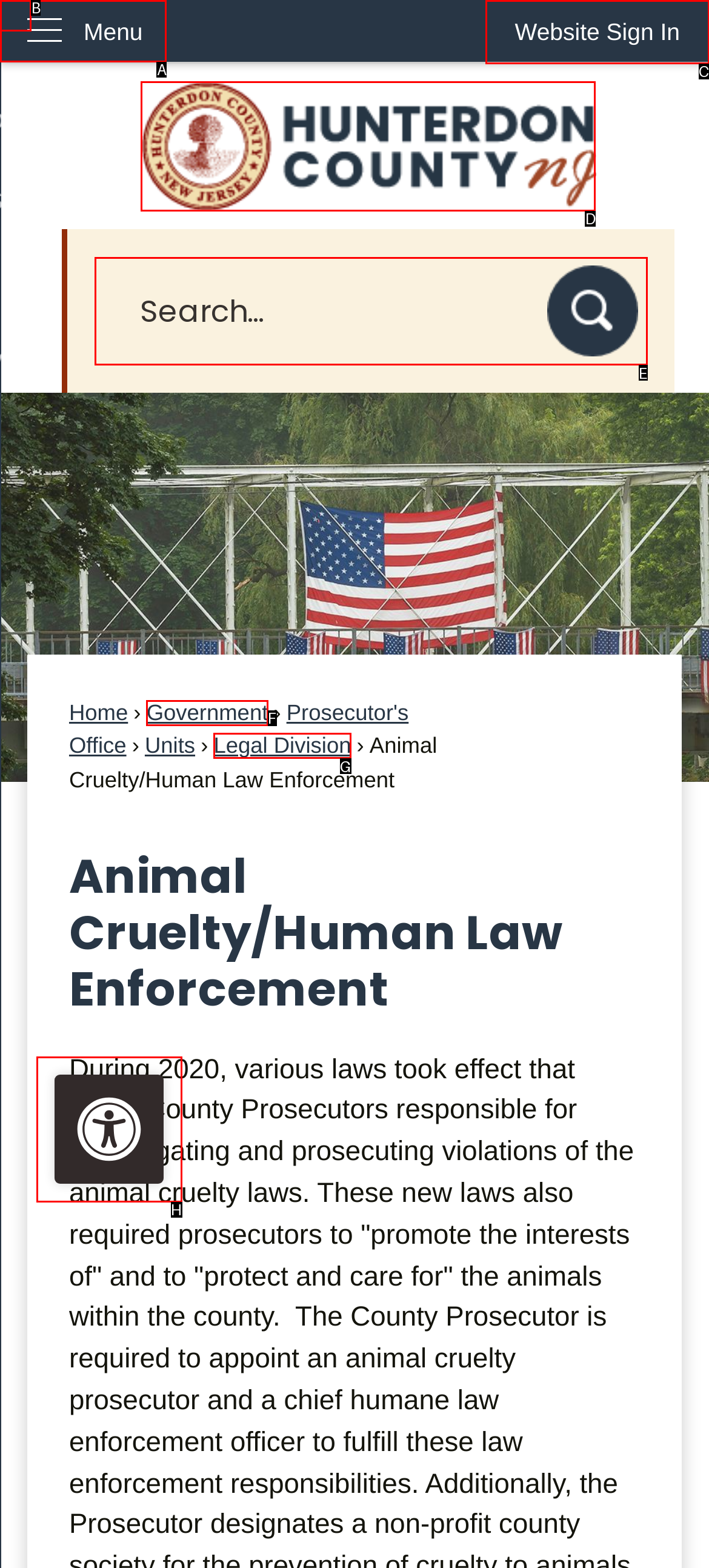Identify the HTML element I need to click to complete this task: Search for something Provide the option's letter from the available choices.

E